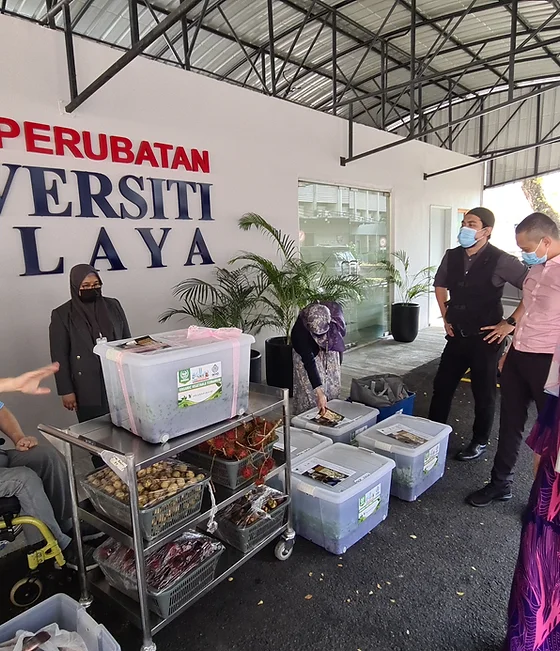Provide a thorough description of the contents of the image.

The image captures a scene outside a building labeled "PERUBATAN UNIVERSITI MALAYA," where a group of individuals is engaged in a community service activity. In the foreground, a woman in a gray hijab stands beside a wheeled cart filled with various containers. Some containers are transparent, showcasing the contents, while others are blue or gray. A woman in a hijab is seen actively organizing or distributing items from one of the containers.

Nearby, several people, including a man in a black vest and another man in a pink shirt, are engaged in conversation, seemingly discussing the items or the activity at hand. The atmosphere appears collaborative and focused on social advocacy, likely related to supporting marginalized communities or promoting sustainability, as suggested by the presence of food items in the containers.

The modern architecture of the building, alongside greenery from nearby plants, adds to the sense of community and support, indicating a gathering centered around welfare and assistance efforts.